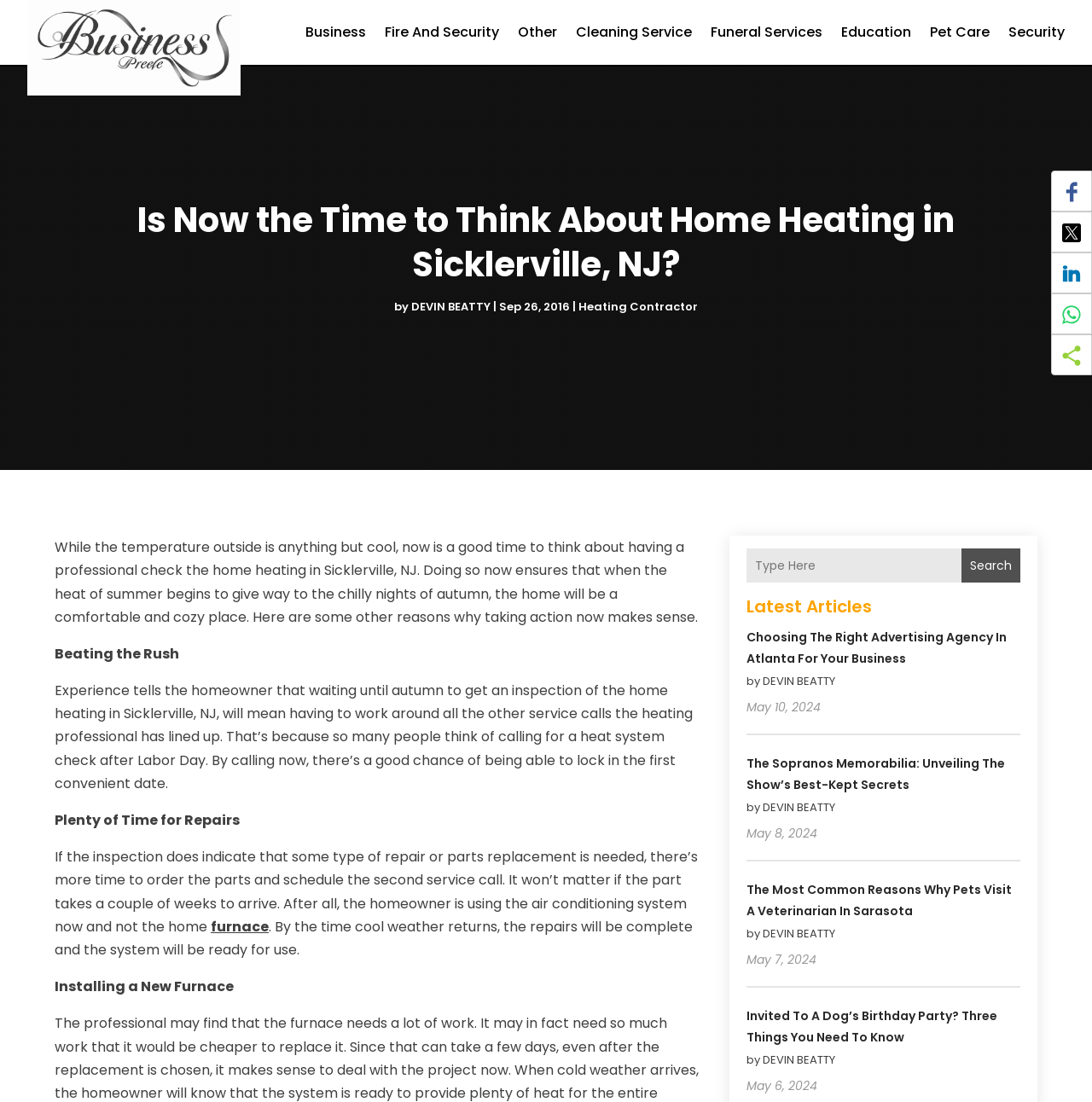Give a concise answer using one word or a phrase to the following question:
What type of services are mentioned on this webpage?

Heating and furnace services